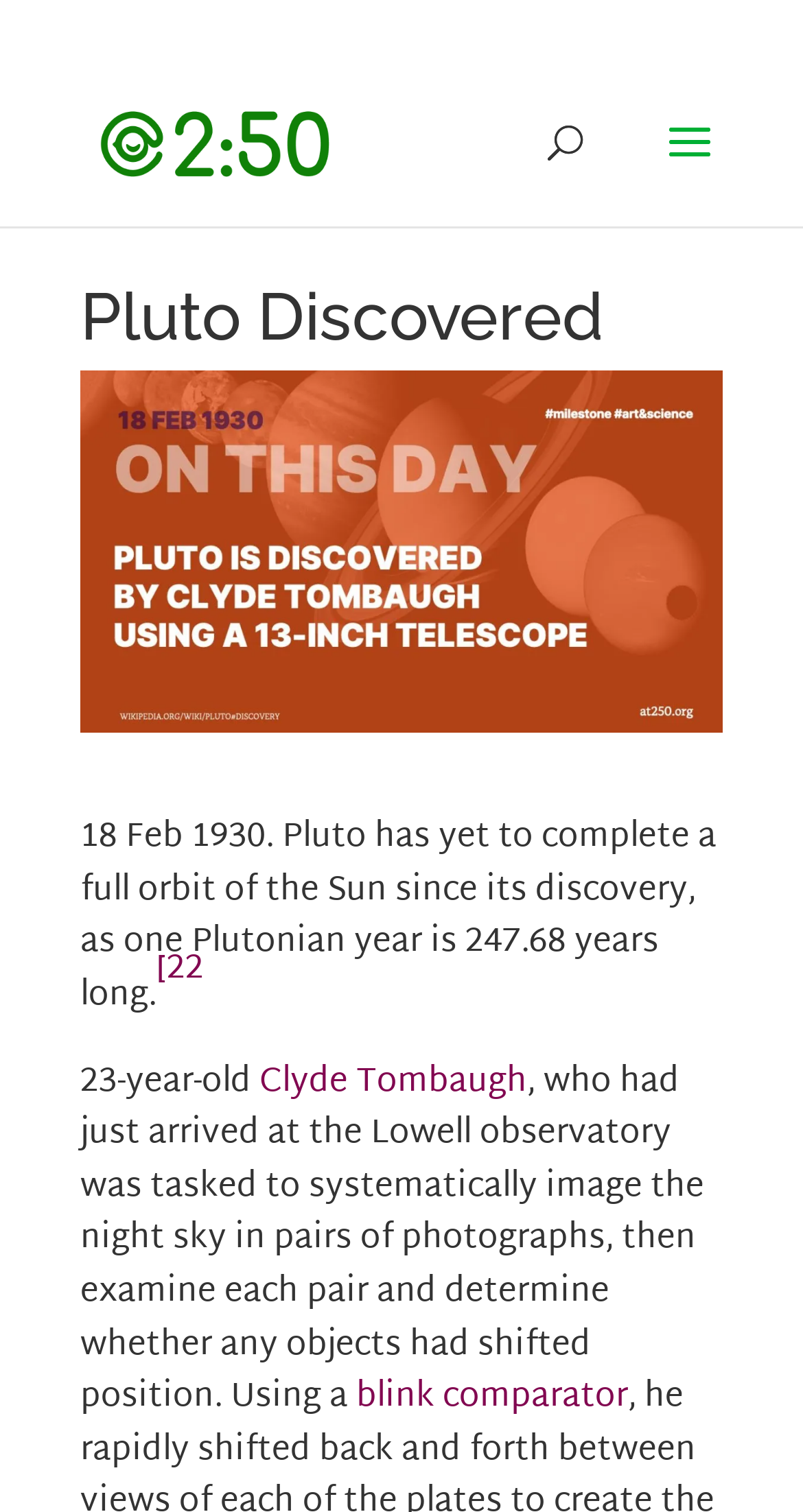What is the date of Pluto's discovery?
Provide an in-depth and detailed explanation in response to the question.

The answer can be found in the StaticText element that says '18 Feb 1930. Pluto has yet to complete a full orbit of the Sun since its discovery, as one Plutonian year is 247.68 years long.'. This text is located below the heading 'Pluto Discovered' and provides information about Pluto's discovery.